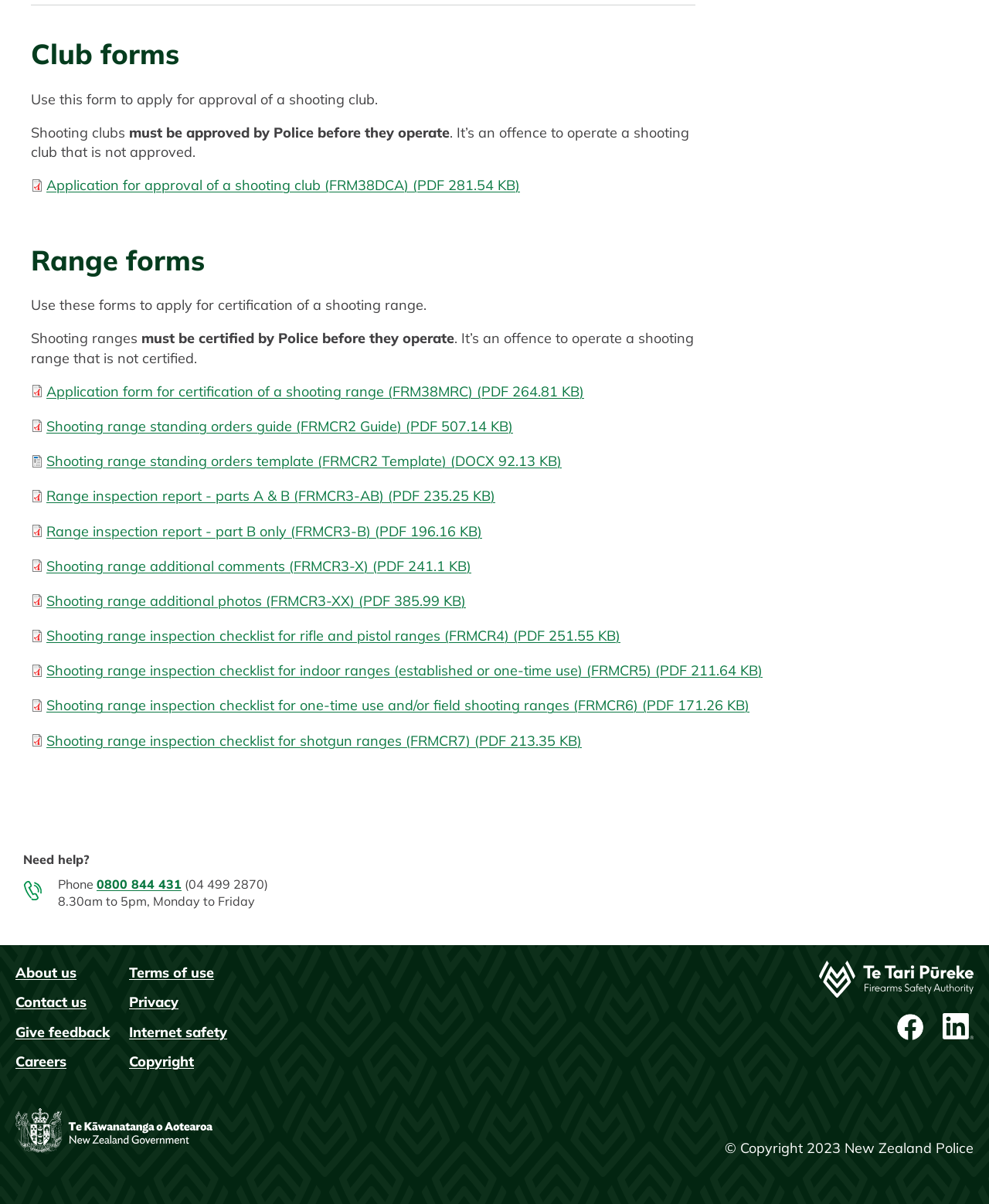Highlight the bounding box coordinates of the element that should be clicked to carry out the following instruction: "Click the 'Application for approval of a shooting club' link". The coordinates must be given as four float numbers ranging from 0 to 1, i.e., [left, top, right, bottom].

[0.031, 0.146, 0.526, 0.162]